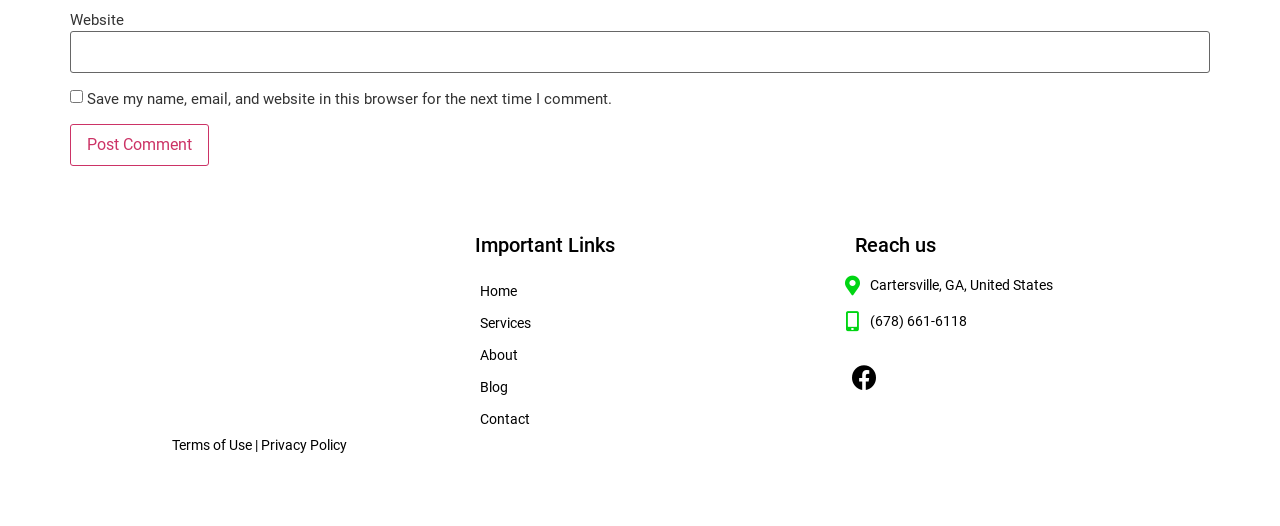Identify the bounding box for the described UI element. Provide the coordinates in (top-left x, top-left y, bottom-right x, bottom-right y) format with values ranging from 0 to 1: (678) 661-6118

[0.656, 0.592, 0.937, 0.632]